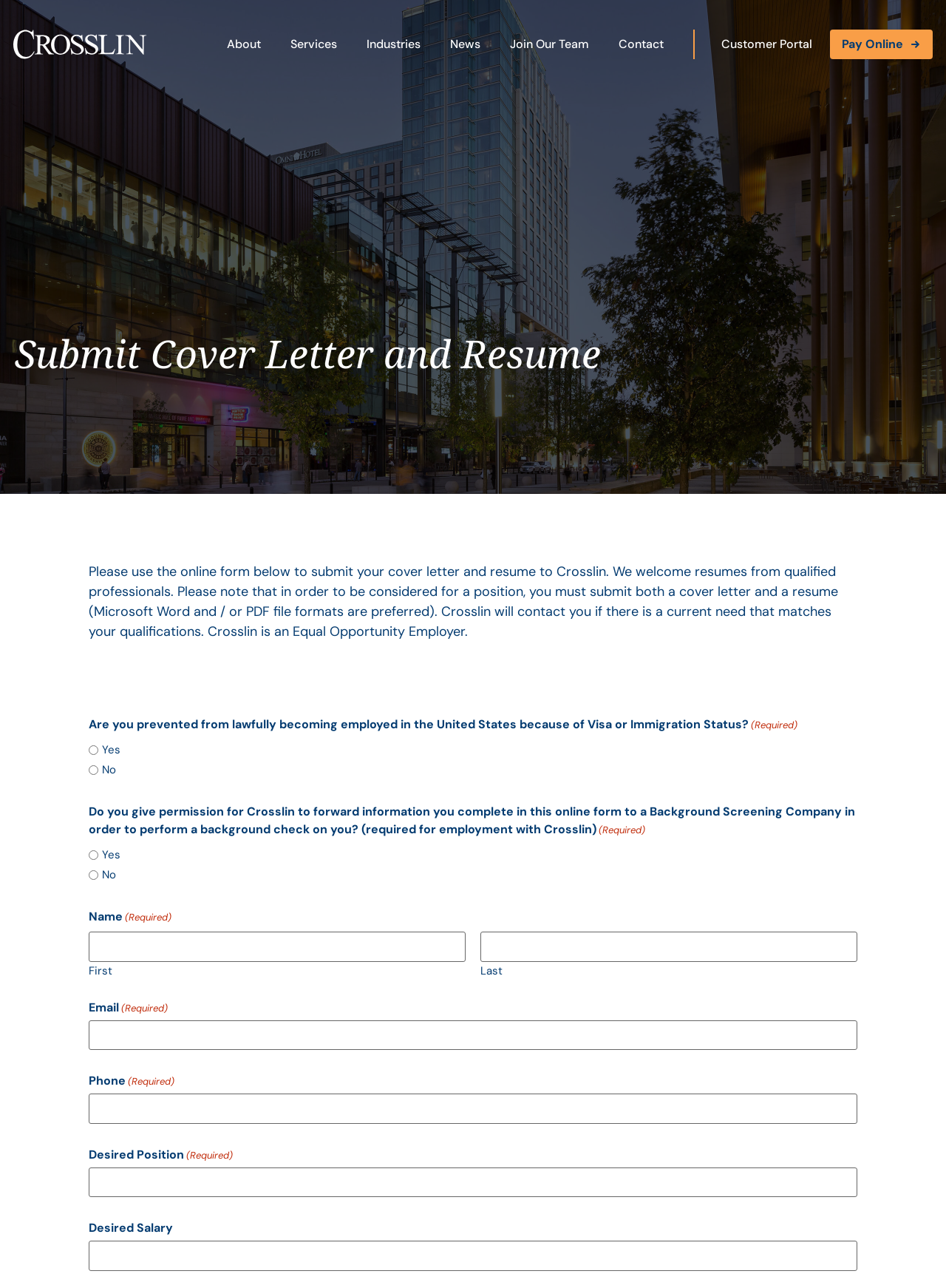Identify the bounding box coordinates for the UI element described as: "parent_node: Last name="input_4.6"". The coordinates should be provided as four floats between 0 and 1: [left, top, right, bottom].

[0.508, 0.723, 0.906, 0.747]